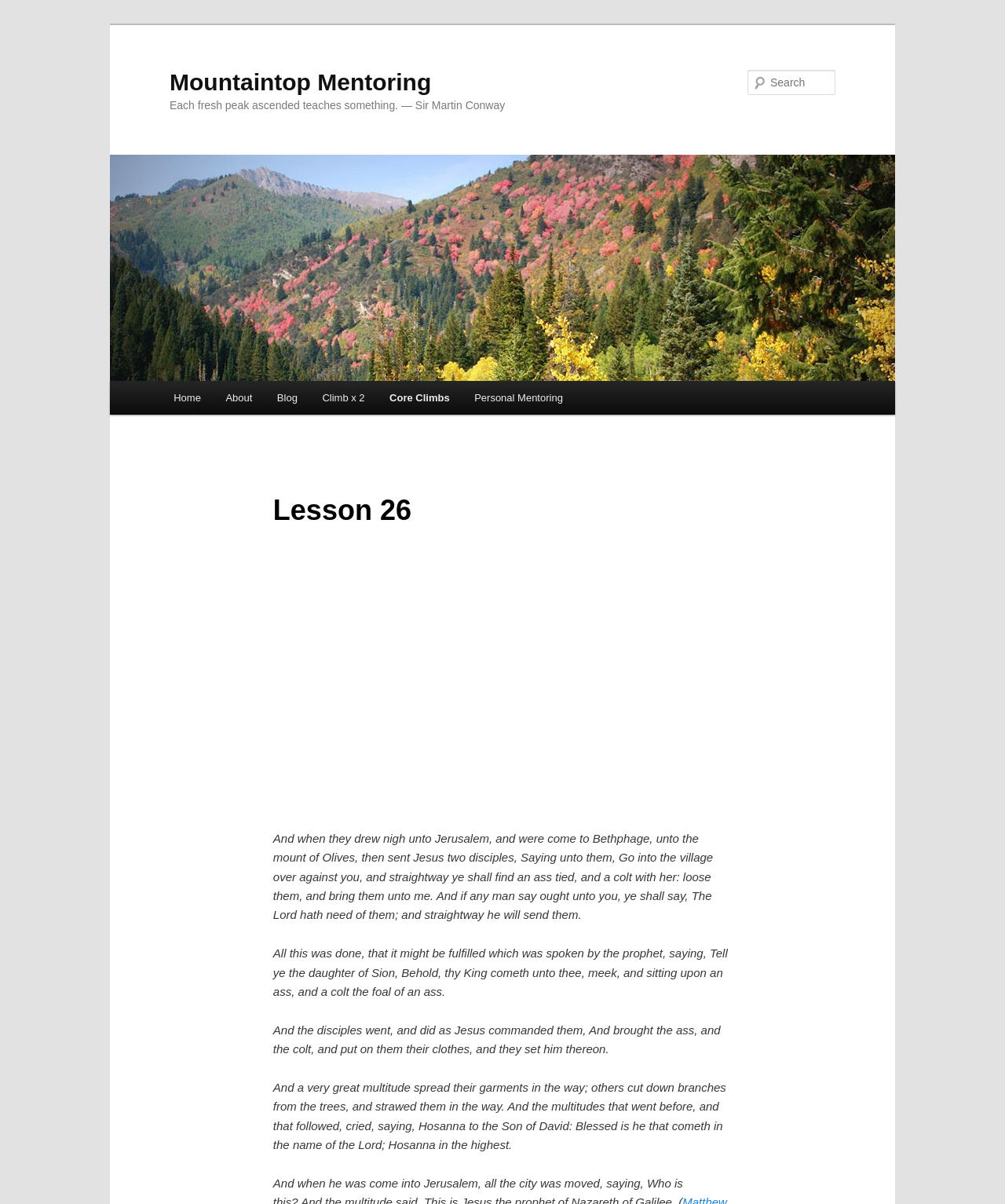Carefully observe the image and respond to the question with a detailed answer:
What is the main topic of this webpage?

Based on the heading 'Mountaintop Mentoring' and the content of the webpage, it appears that the main topic of this webpage is related to Mountaintop Mentoring, which might be a course or a program.